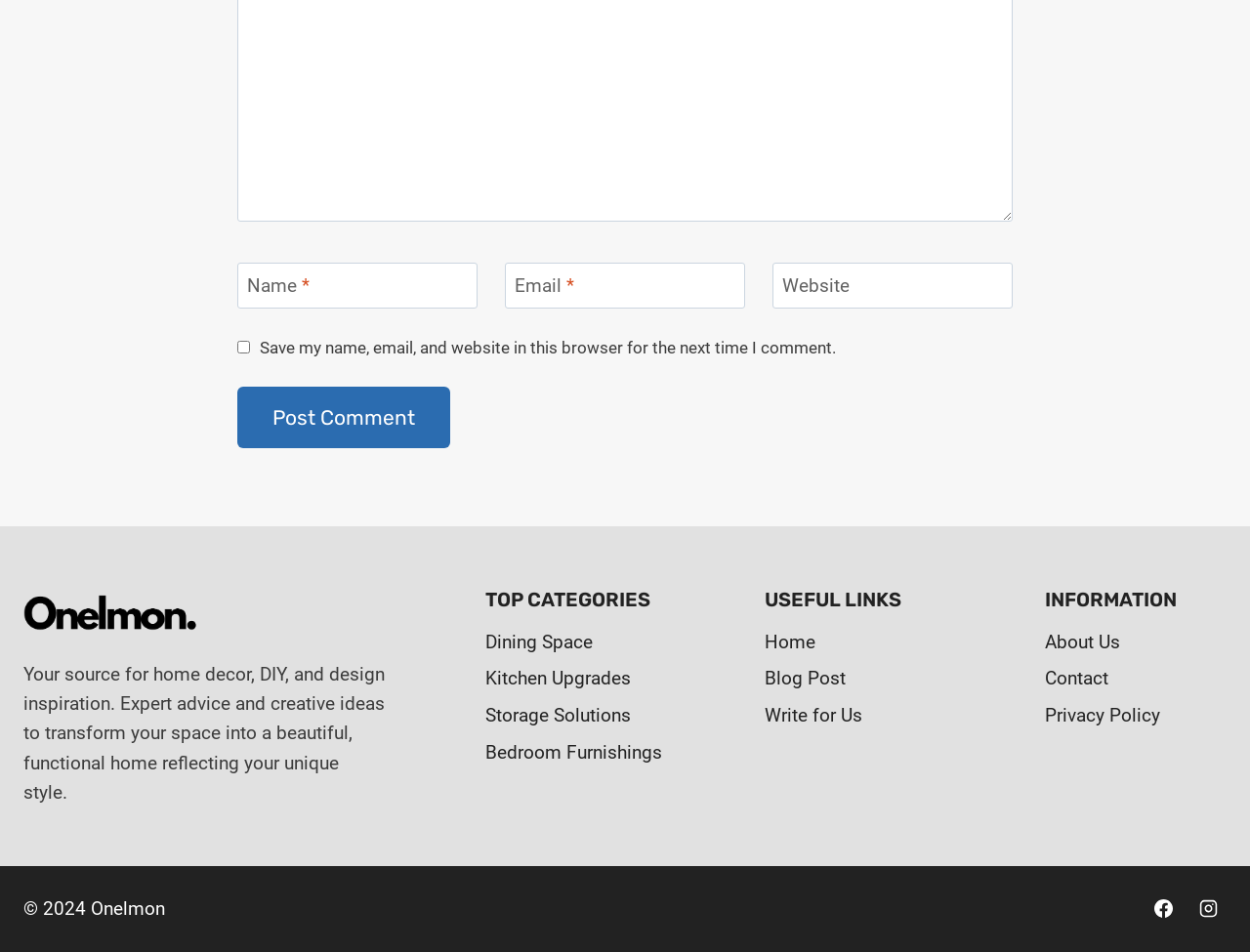What is the purpose of the 'Post Comment' button?
Please use the visual content to give a single word or phrase answer.

To submit a comment